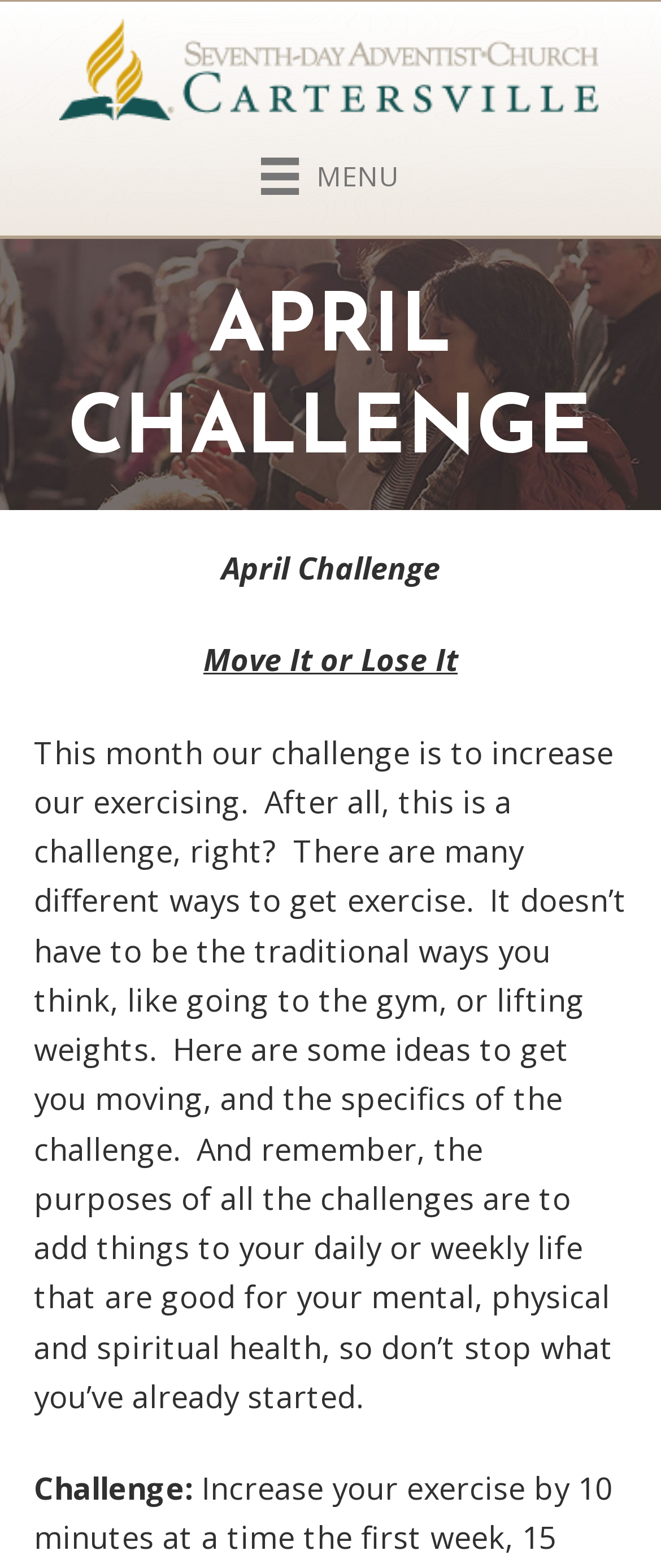From the webpage screenshot, predict the bounding box of the UI element that matches this description: "alt="logo" title="logo"".

[0.09, 0.056, 0.91, 0.082]